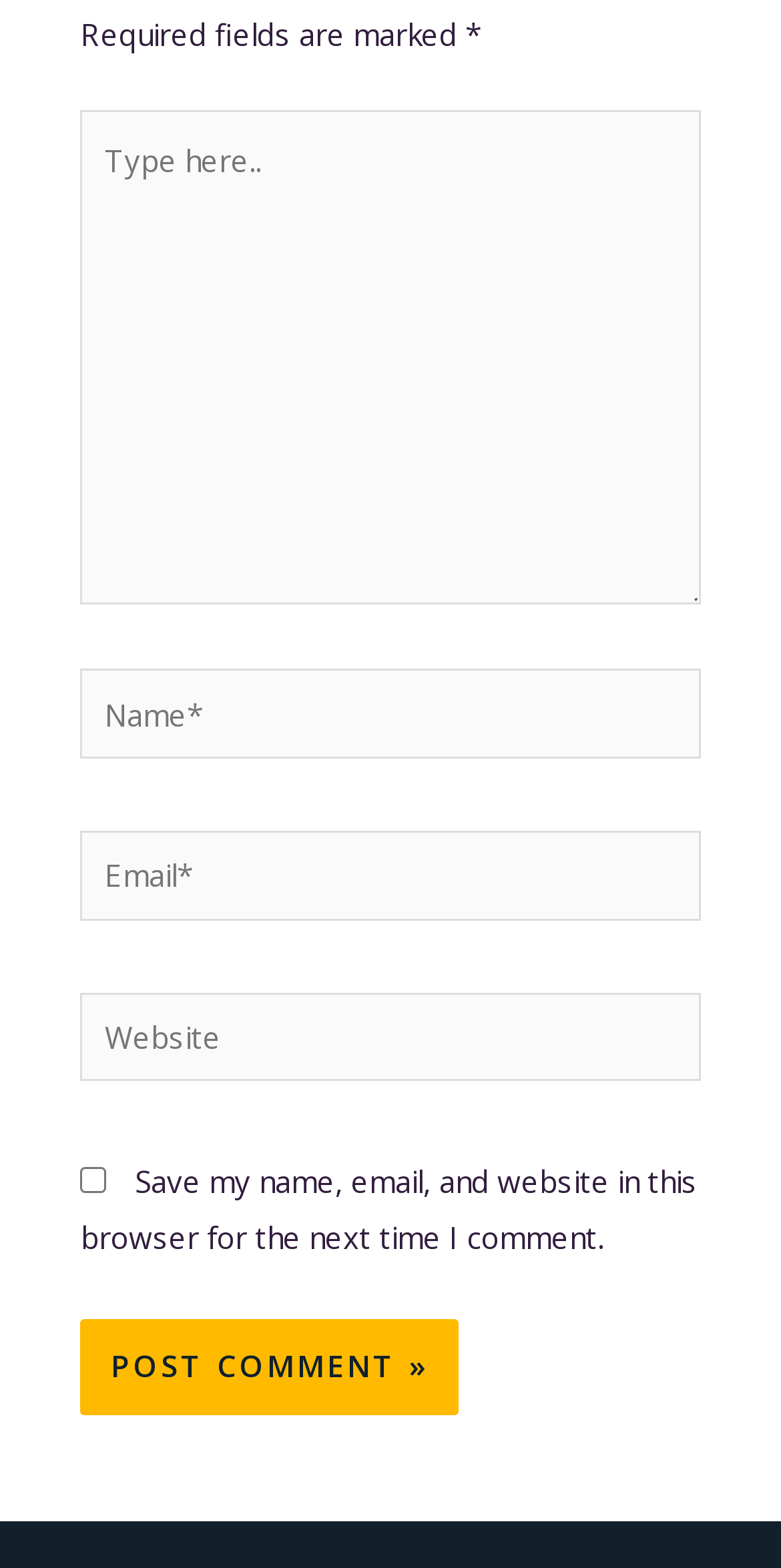How many text fields are required?
Please utilize the information in the image to give a detailed response to the question.

There are three required text fields: 'Name*', 'Email*', and the first text field with the placeholder 'Type here..'. These fields are marked as required because they have an asterisk symbol (*) next to their labels.